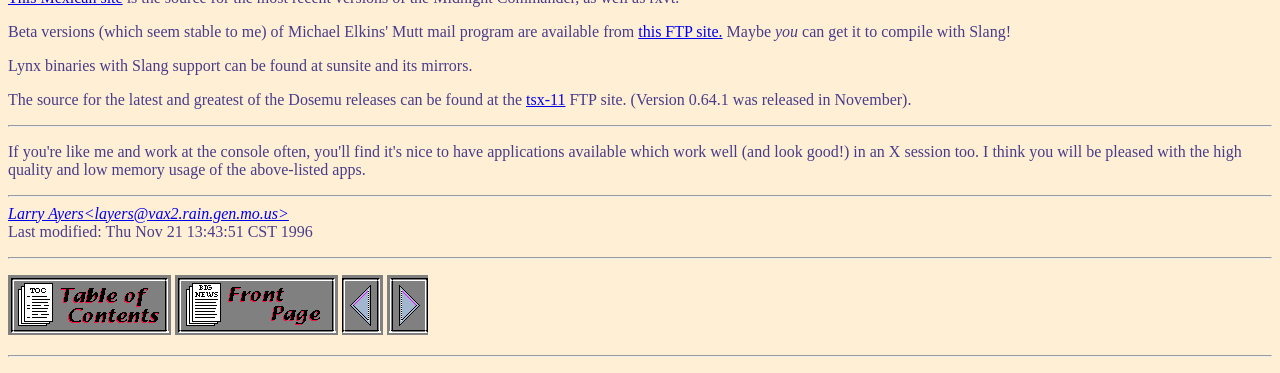Who is the contact person?
Using the image provided, answer with just one word or phrase.

Larry Ayers